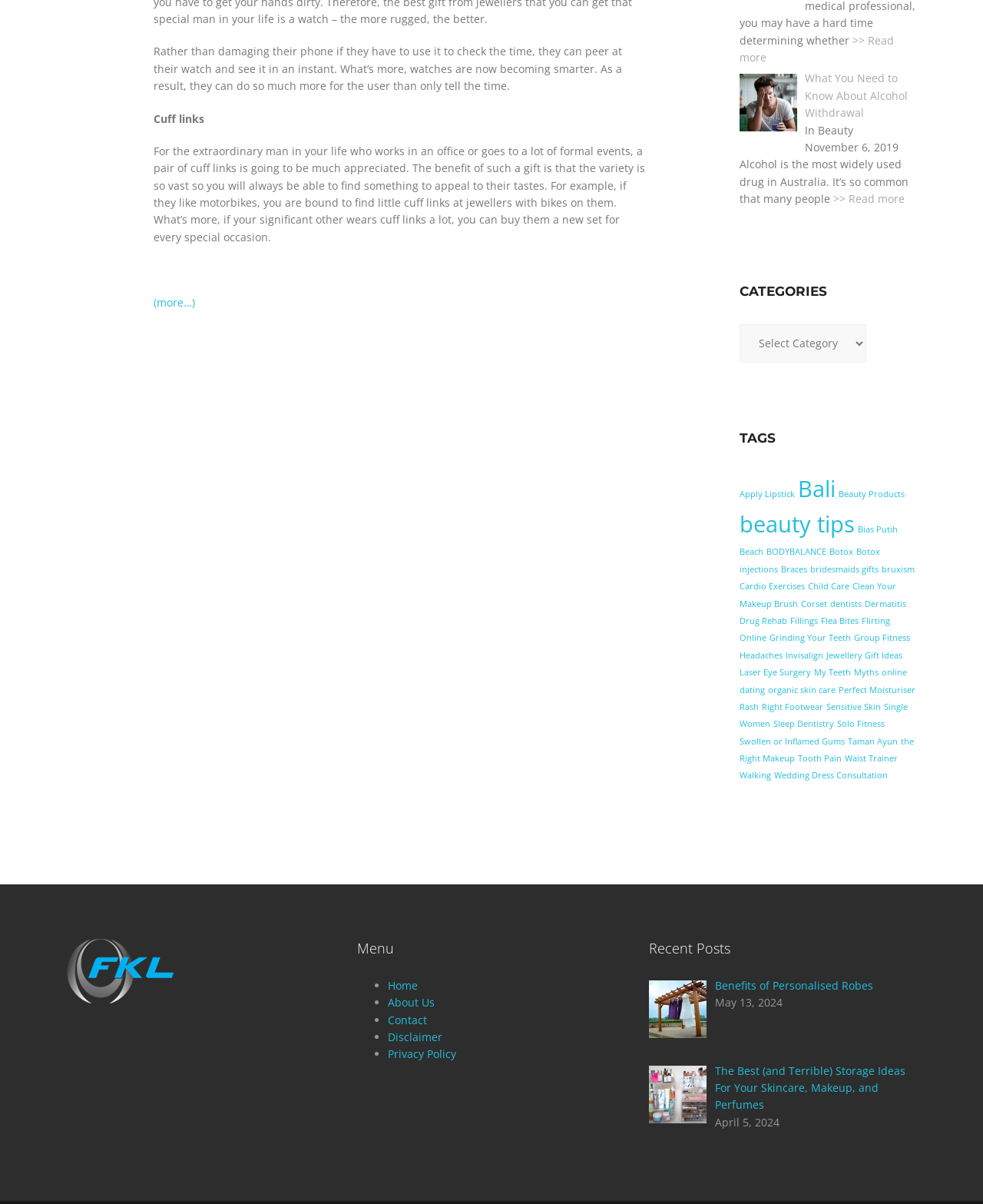Find the bounding box coordinates of the area to click in order to follow the instruction: "Read the article about 'Alcohol Withdrawal'".

[0.819, 0.059, 0.923, 0.1]